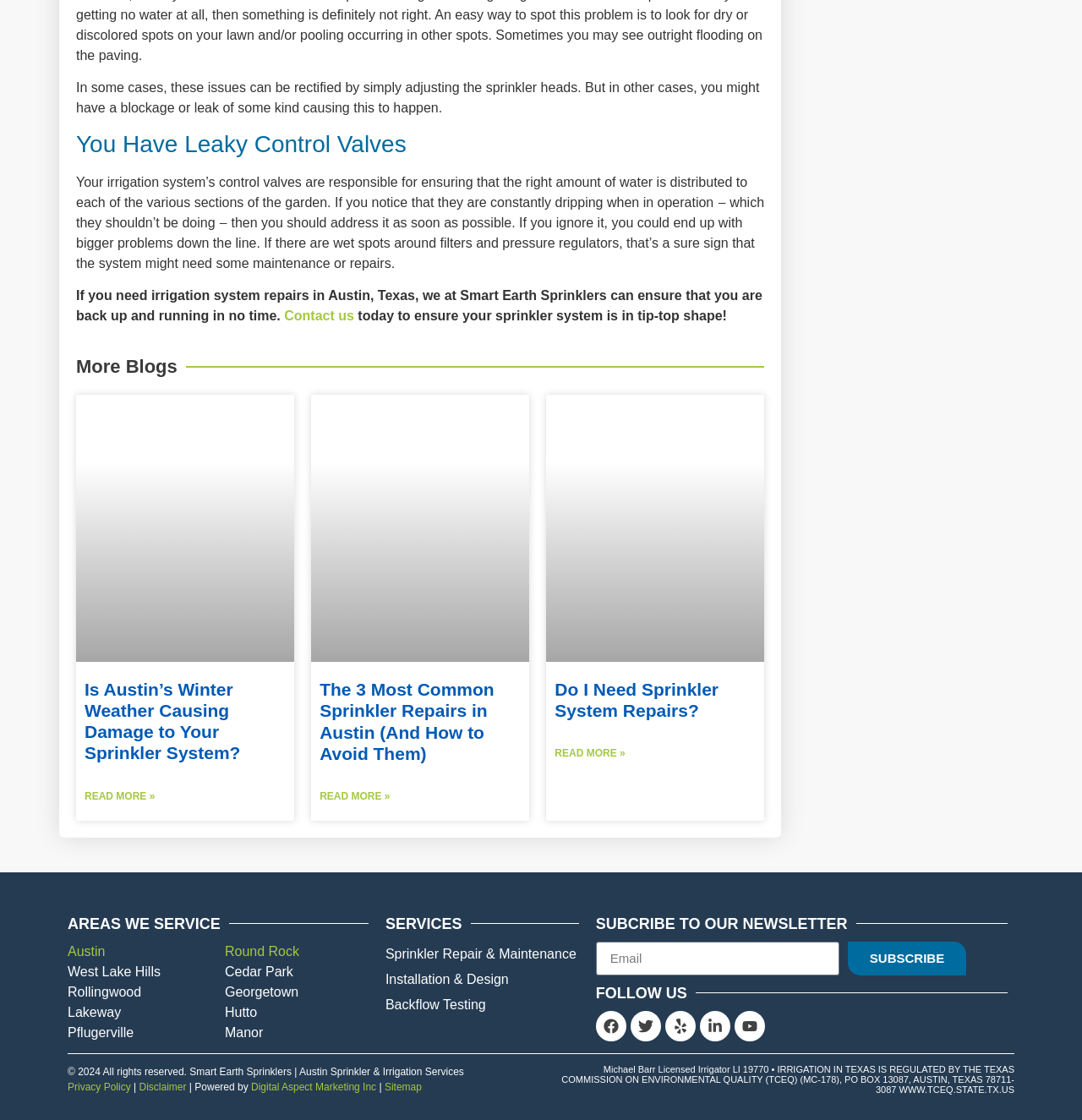Please find the bounding box coordinates of the clickable region needed to complete the following instruction: "Read more about The 3 Most Common Sprinkler Repairs in Austin (And How to Avoid Them)". The bounding box coordinates must consist of four float numbers between 0 and 1, i.e., [left, top, right, bottom].

[0.295, 0.704, 0.361, 0.718]